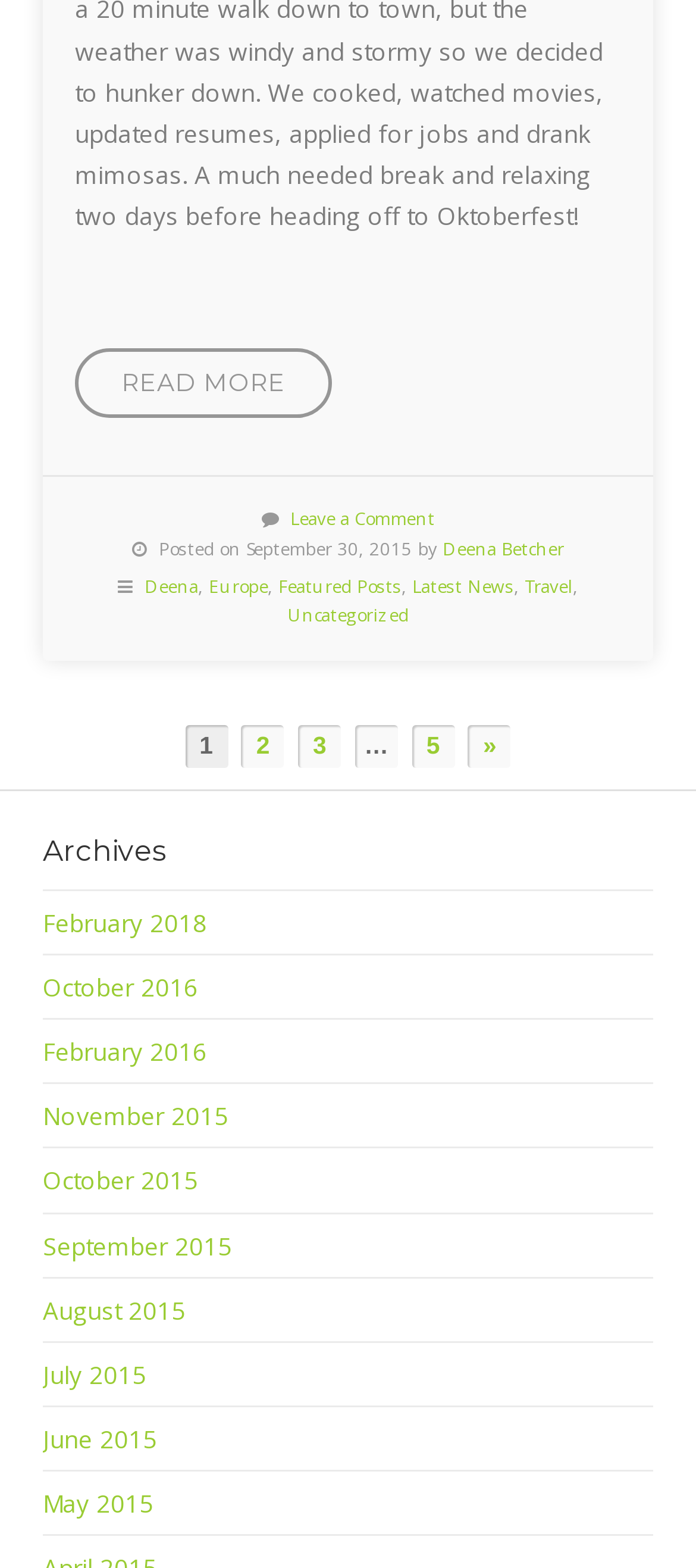How many links are there in the 'Archives' section?
Answer the question with a detailed explanation, including all necessary information.

The 'Archives' section is located near the bottom of the webpage and contains 12 links to different months and years, including 'February 2018', 'October 2016', and so on.